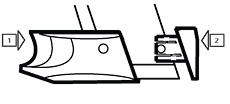Describe all the elements visible in the image meticulously.

This image illustrates the assembly process for the two-piece X-GRIP Mag Adapter, a device designed to enhance grip and functionality for various handgun magazines. The diagram features two labeled sections, marked as '1' and '2', indicating distinct stages of the adapter's installation. The left side demonstrates the initial positioning of the front half of the X-GRIP over the magazine, while the right side shows the back cap being securely slid over the rear end, ensuring proper alignment and a snug fit. This visual guide aids users in effectively utilizing the X-GRIP system for improved handling and performance of their firearms.